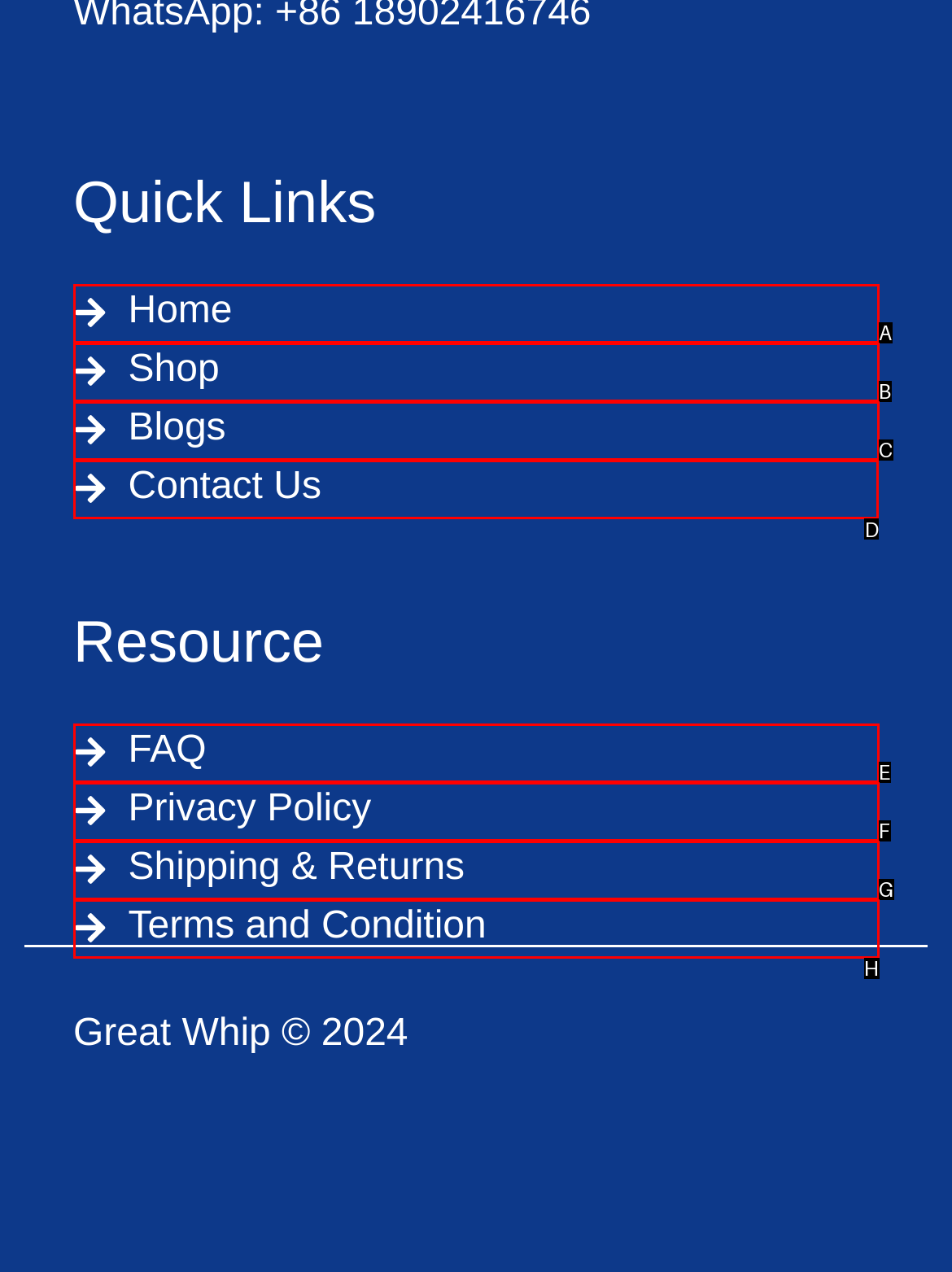Decide which letter you need to select to fulfill the task: contact us
Answer with the letter that matches the correct option directly.

D